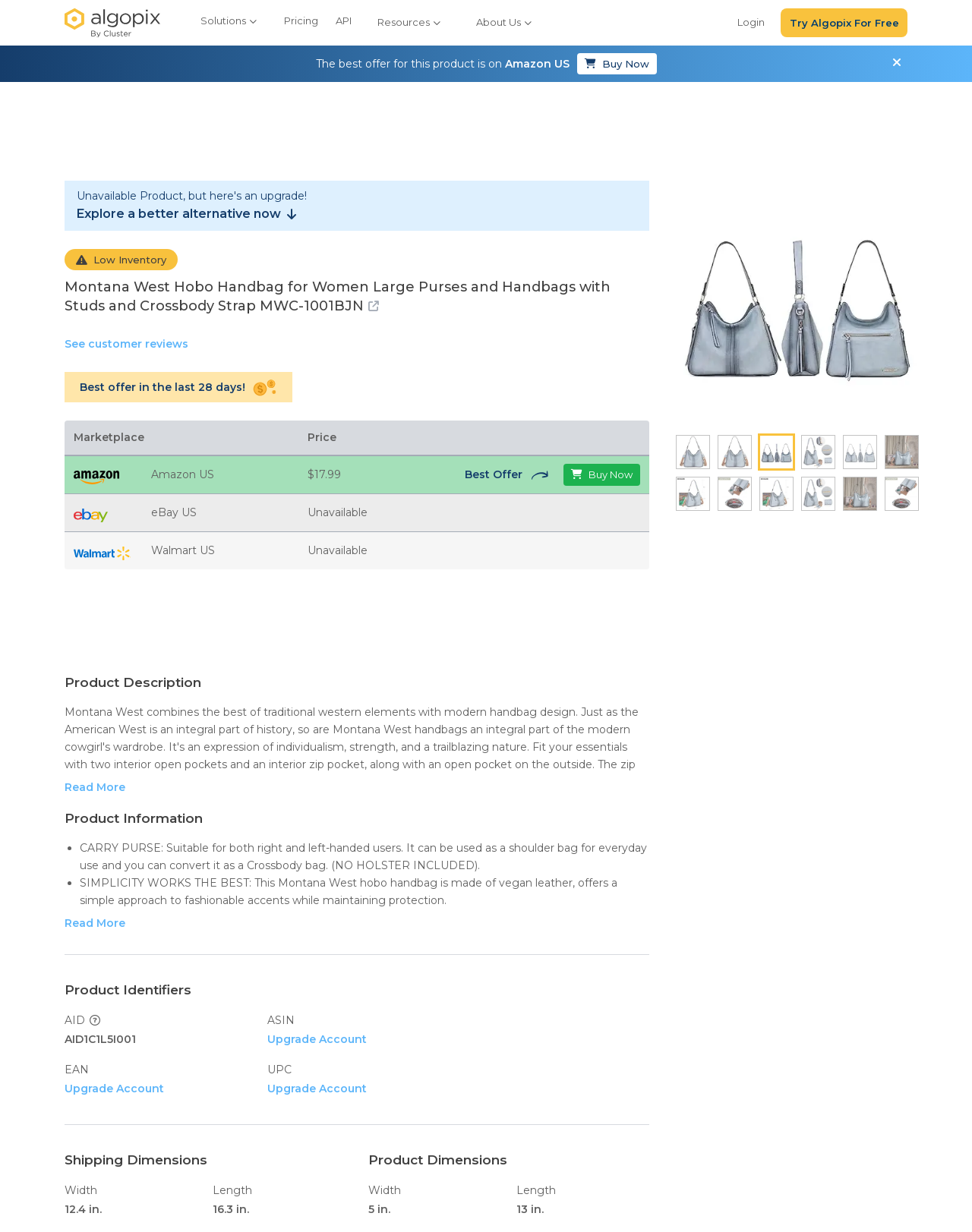Please reply with a single word or brief phrase to the question: 
How many images of the product are shown?

9